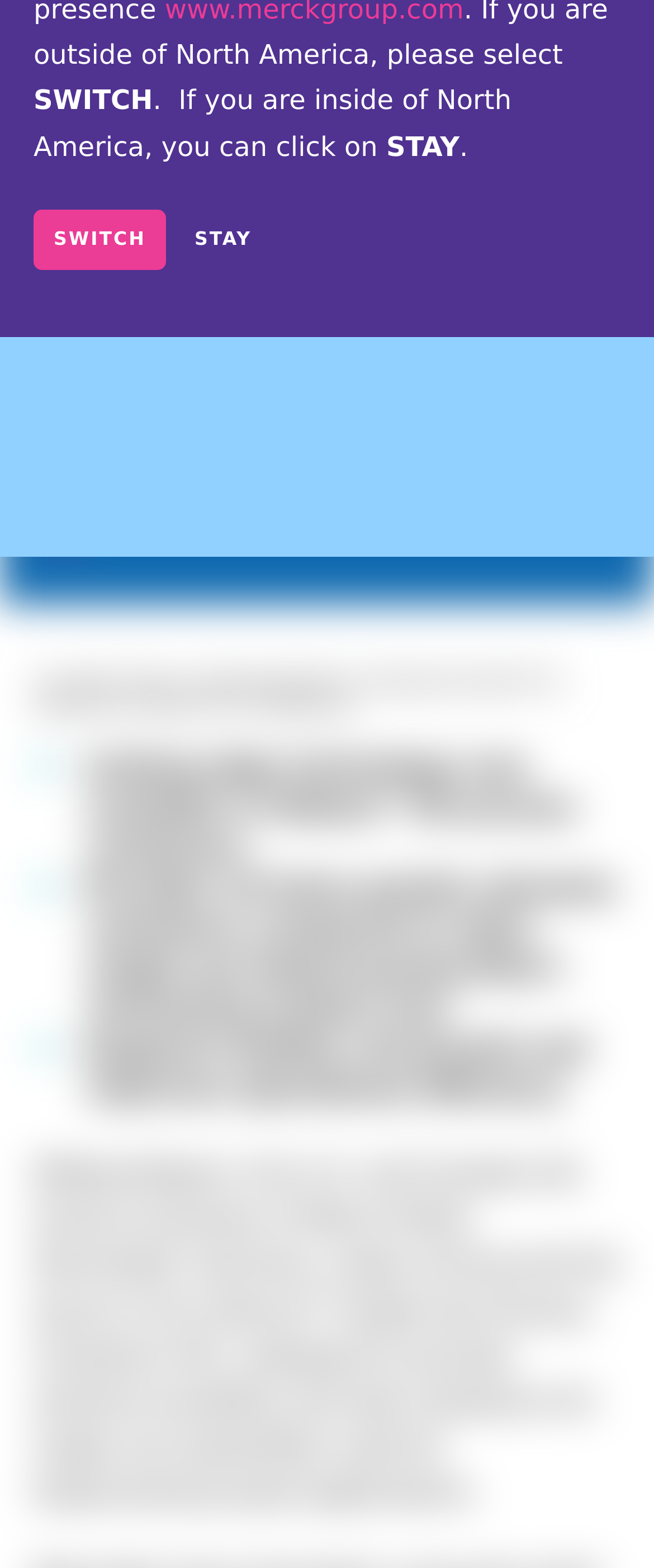Please provide the bounding box coordinates in the format (top-left x, top-left y, bottom-right x, bottom-right y). Remember, all values are floating point numbers between 0 and 1. What is the bounding box coordinate of the region described as: aria-label="Share on xing"

[0.051, 0.519, 0.149, 0.559]